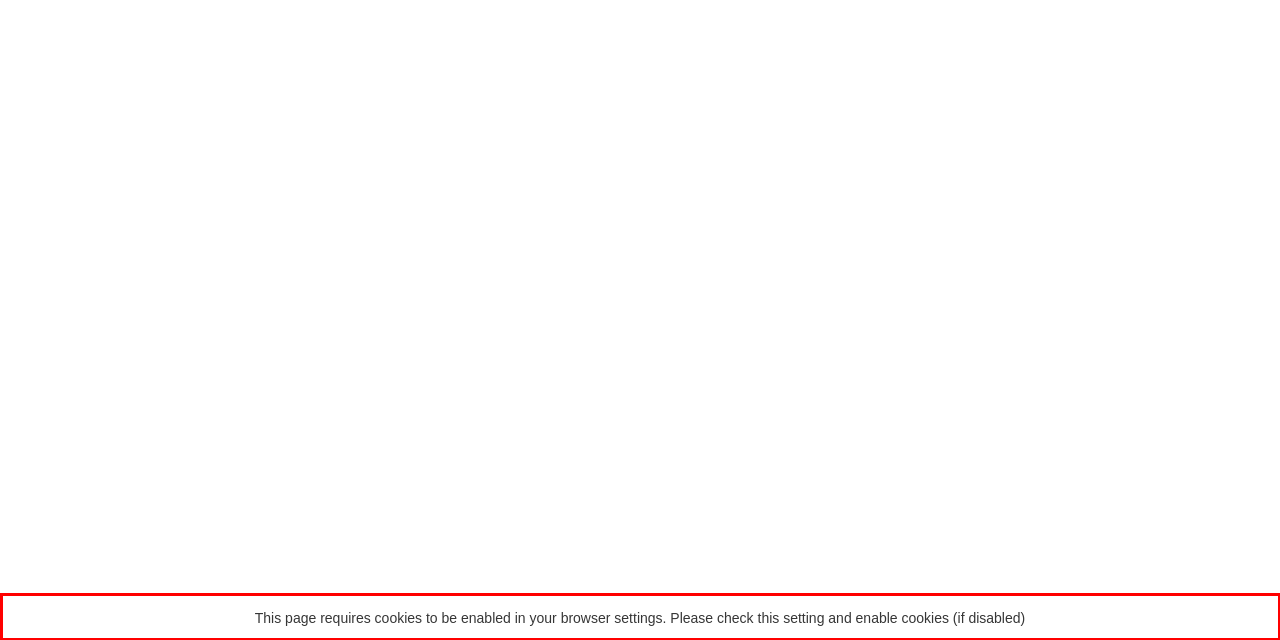You are presented with a screenshot containing a red rectangle. Extract the text found inside this red bounding box.

This page requires cookies to be enabled in your browser settings. Please check this setting and enable cookies (if disabled)